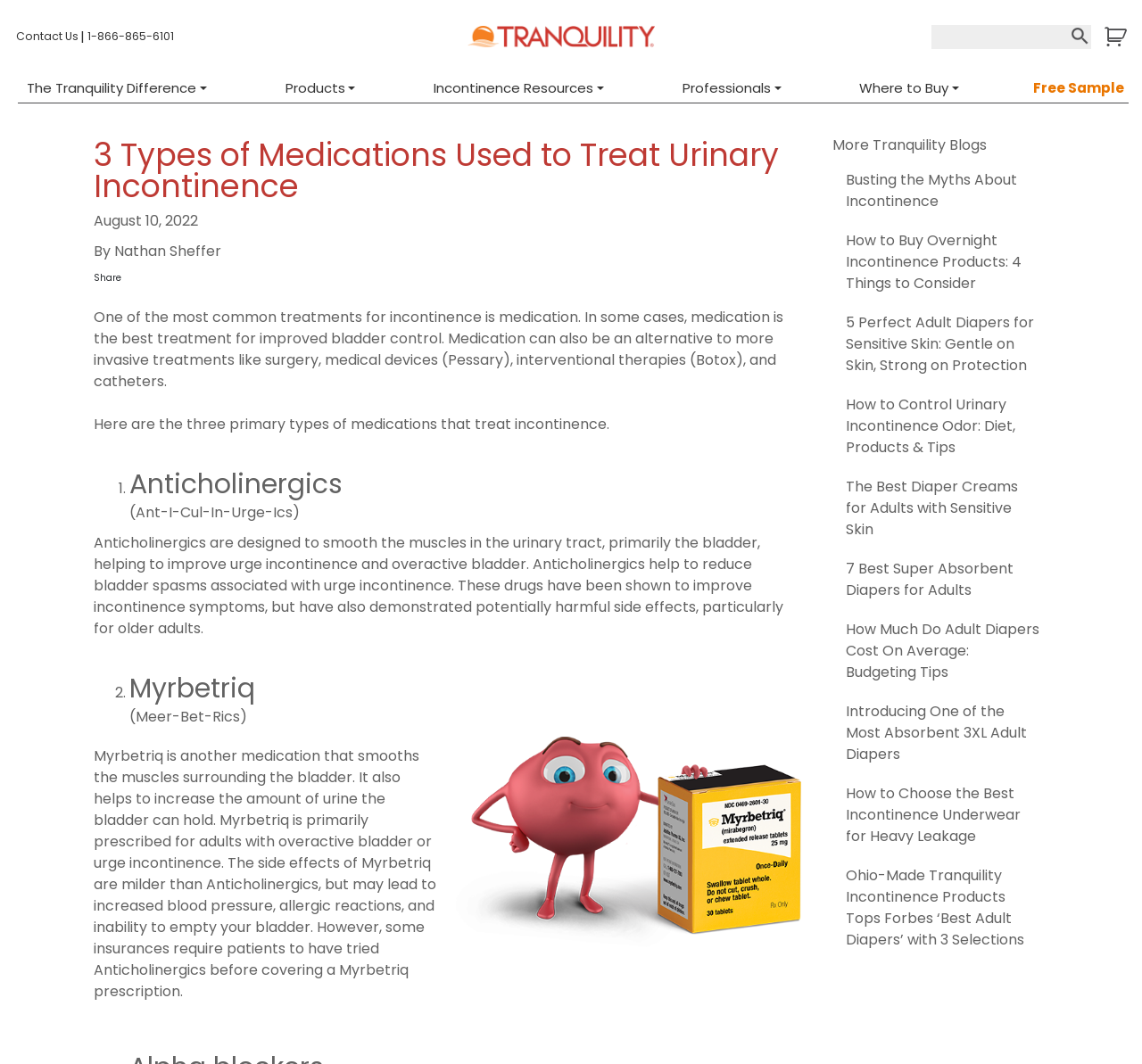Using details from the image, please answer the following question comprehensively:
Who wrote the article?

The author of the article is mentioned at the top of the webpage, below the title, as 'By Nathan Sheffer'.